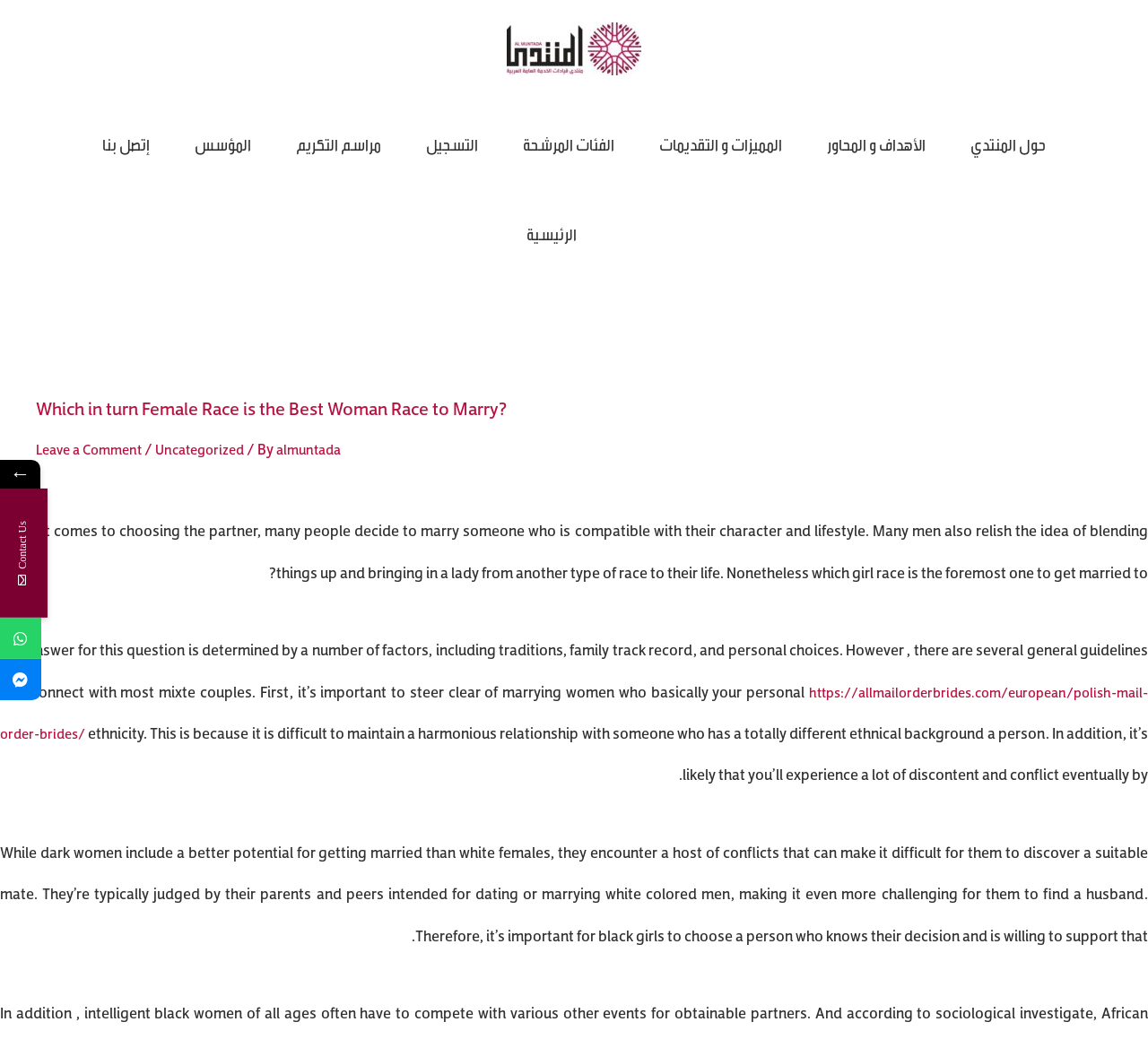Identify the bounding box coordinates necessary to click and complete the given instruction: "Click the link to leave a comment".

[0.031, 0.411, 0.133, 0.441]